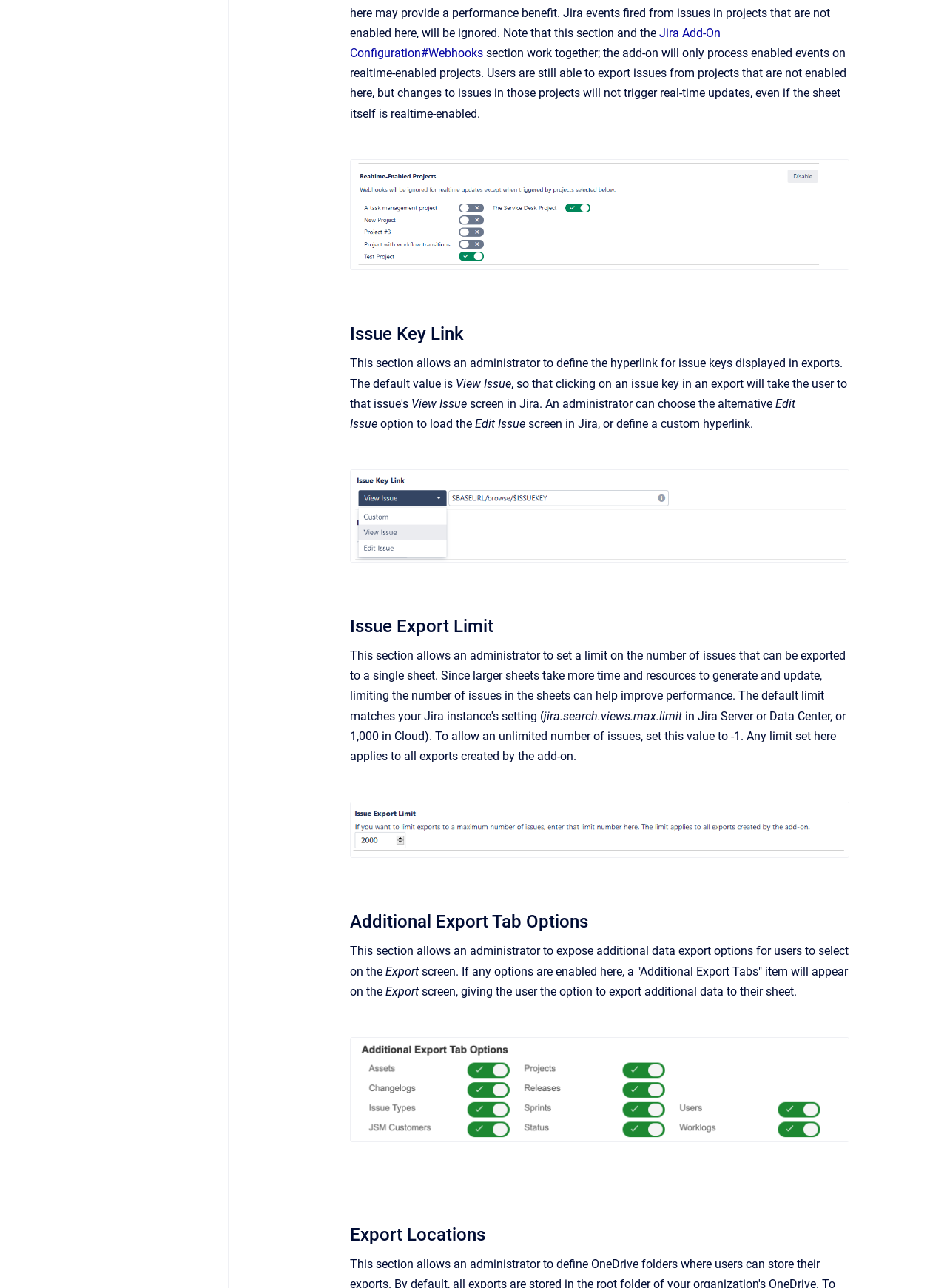Please find the bounding box coordinates for the clickable element needed to perform this instruction: "Edit the issue in Jira".

[0.37, 0.308, 0.84, 0.334]